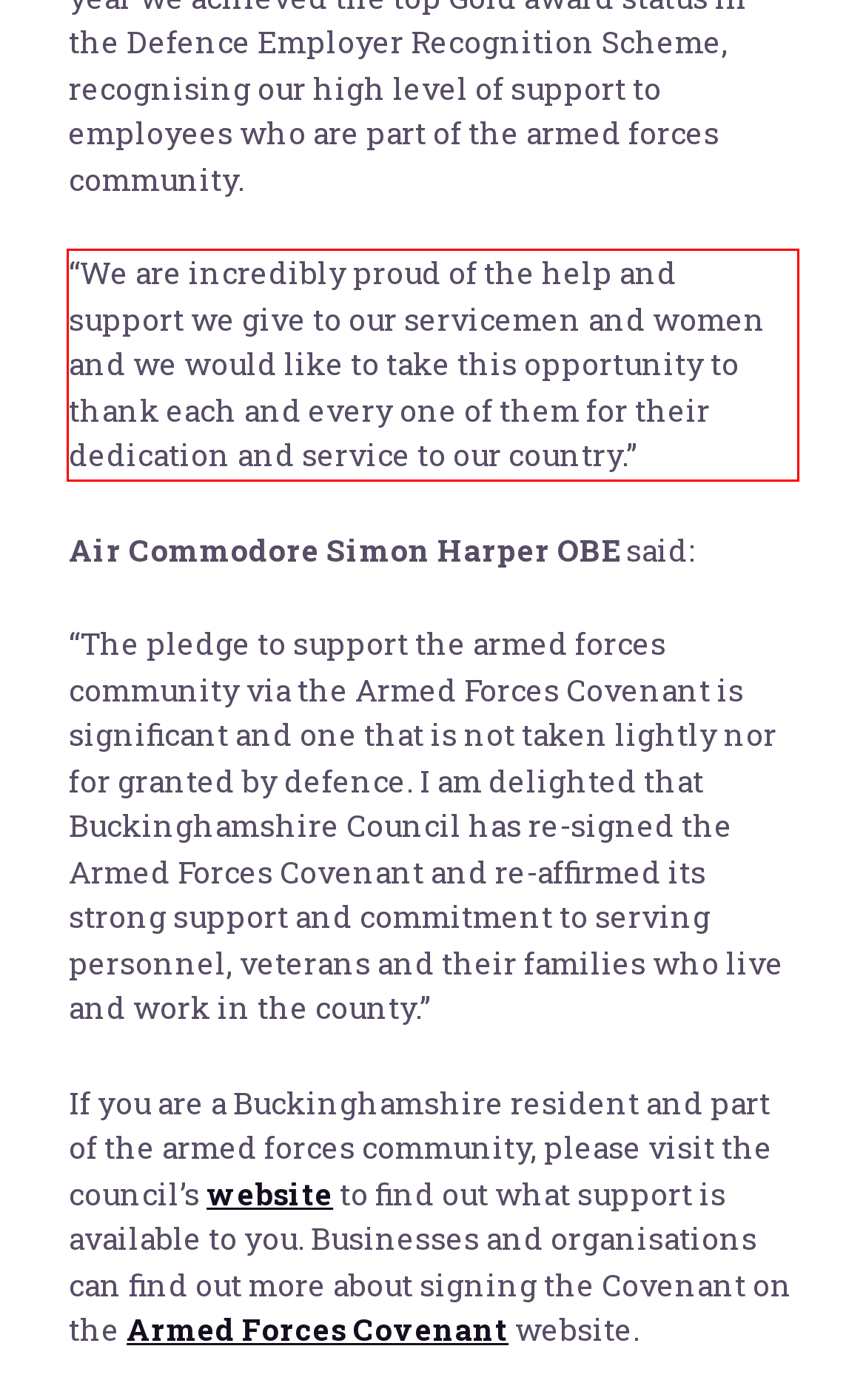Analyze the screenshot of a webpage where a red rectangle is bounding a UI element. Extract and generate the text content within this red bounding box.

“We are incredibly proud of the help and support we give to our servicemen and women and we would like to take this opportunity to thank each and every one of them for their dedication and service to our country.”